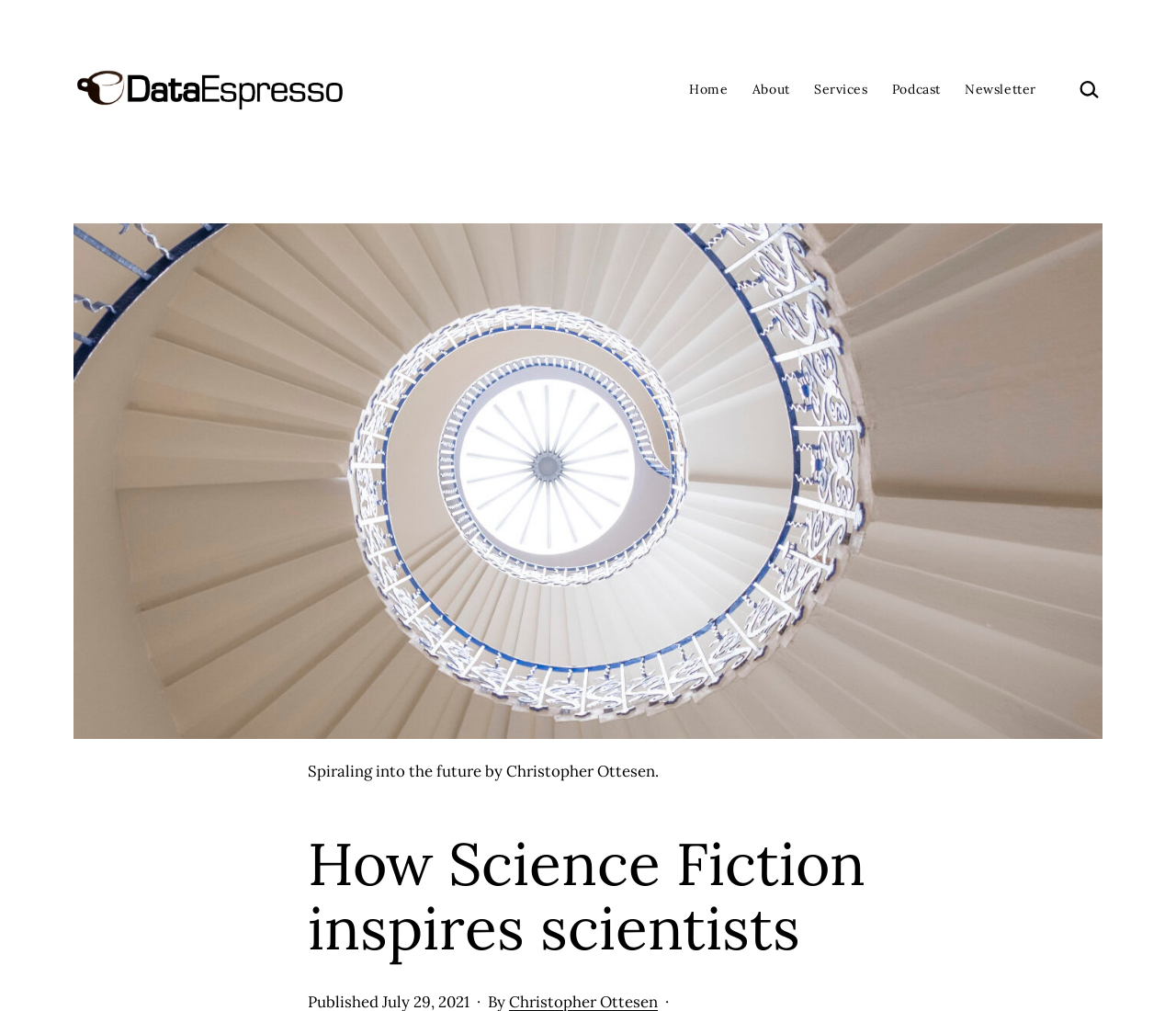Respond with a single word or short phrase to the following question: 
What is the purpose of the search box?

To search